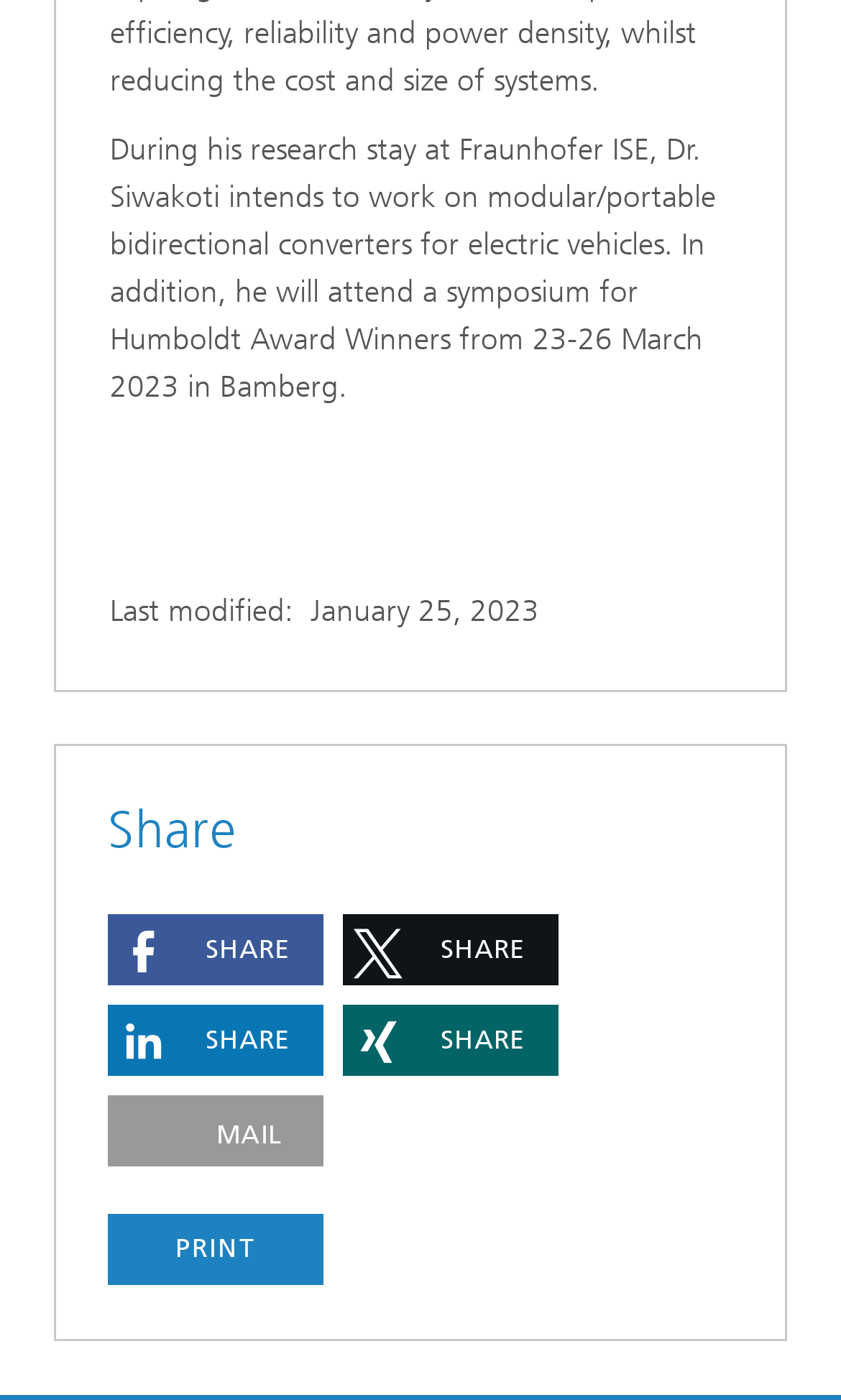Please answer the following question using a single word or phrase: 
How many share options are available?

4